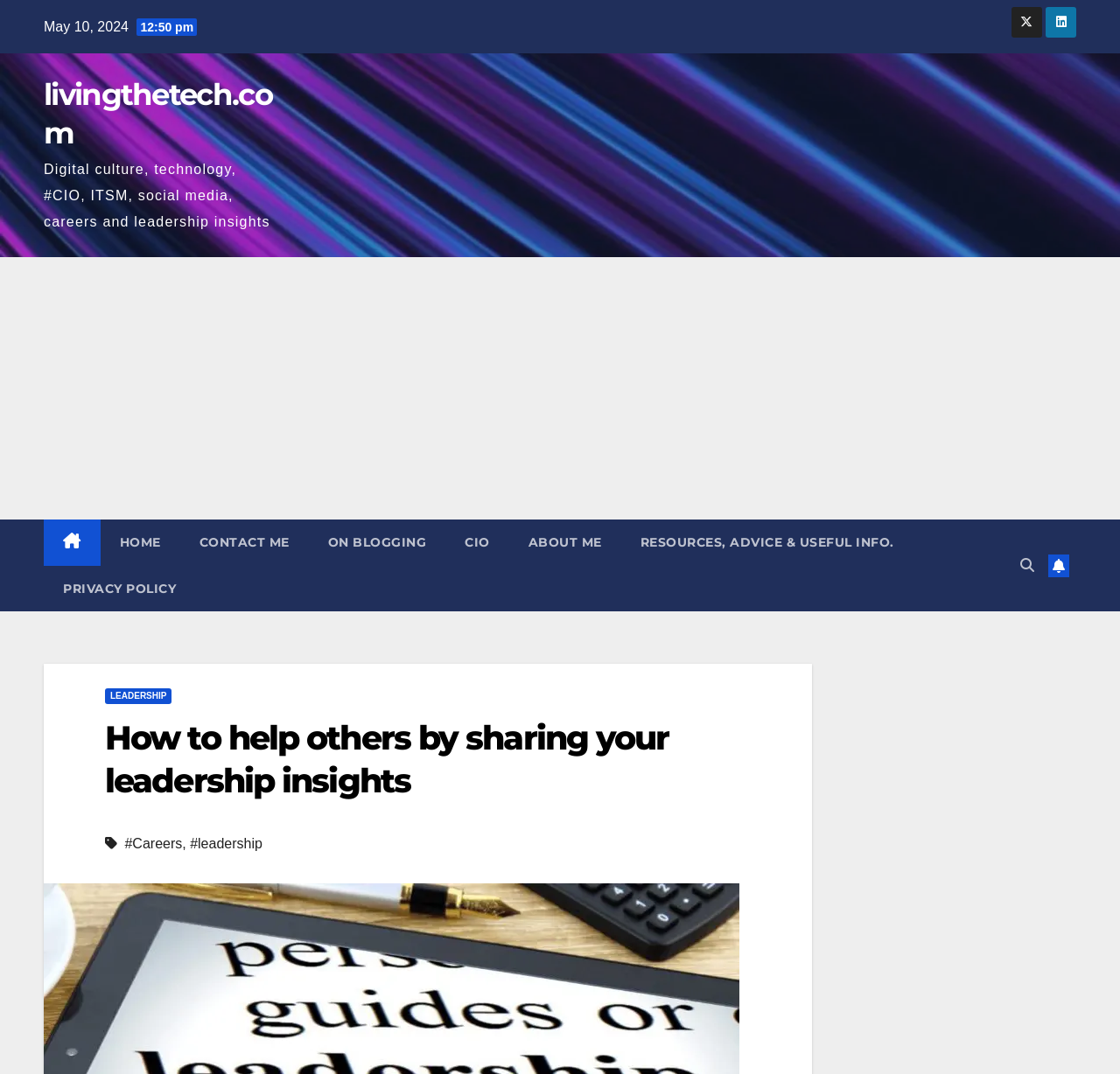Please specify the bounding box coordinates of the element that should be clicked to execute the given instruction: 'visit the homepage'. Ensure the coordinates are four float numbers between 0 and 1, expressed as [left, top, right, bottom].

[0.089, 0.484, 0.161, 0.527]